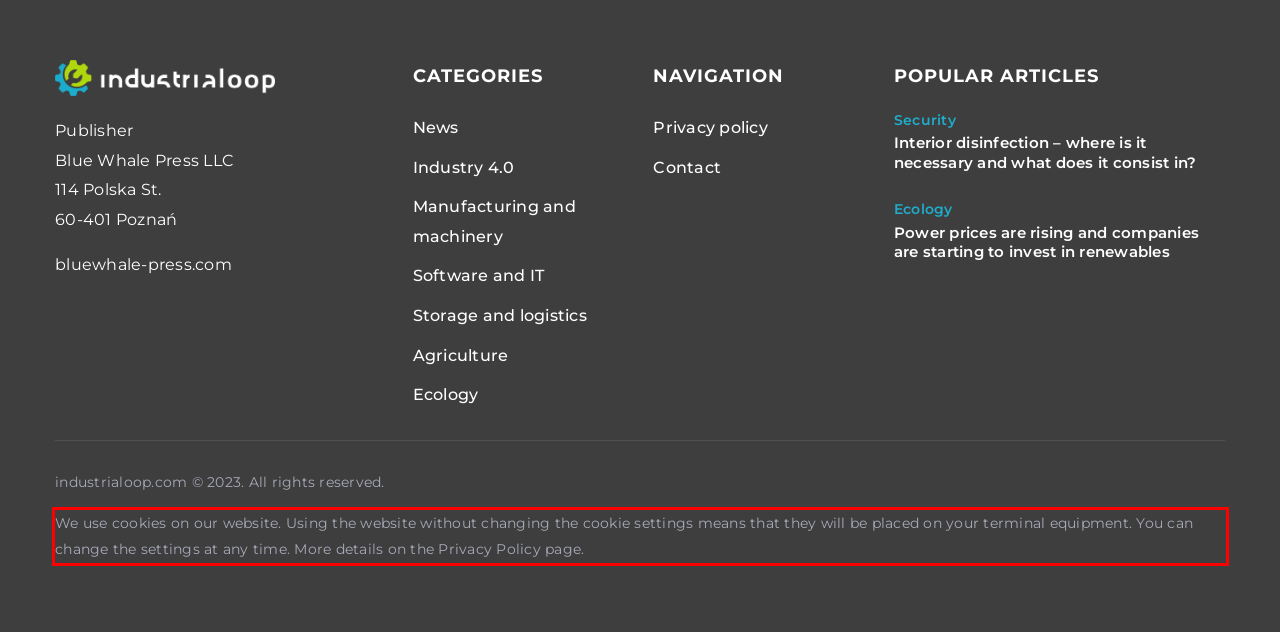Given a screenshot of a webpage, identify the red bounding box and perform OCR to recognize the text within that box.

We use cookies on our website. Using the website without changing the cookie settings means that they will be placed on your terminal equipment. You can change the settings at any time. More details on the Privacy Policy page.